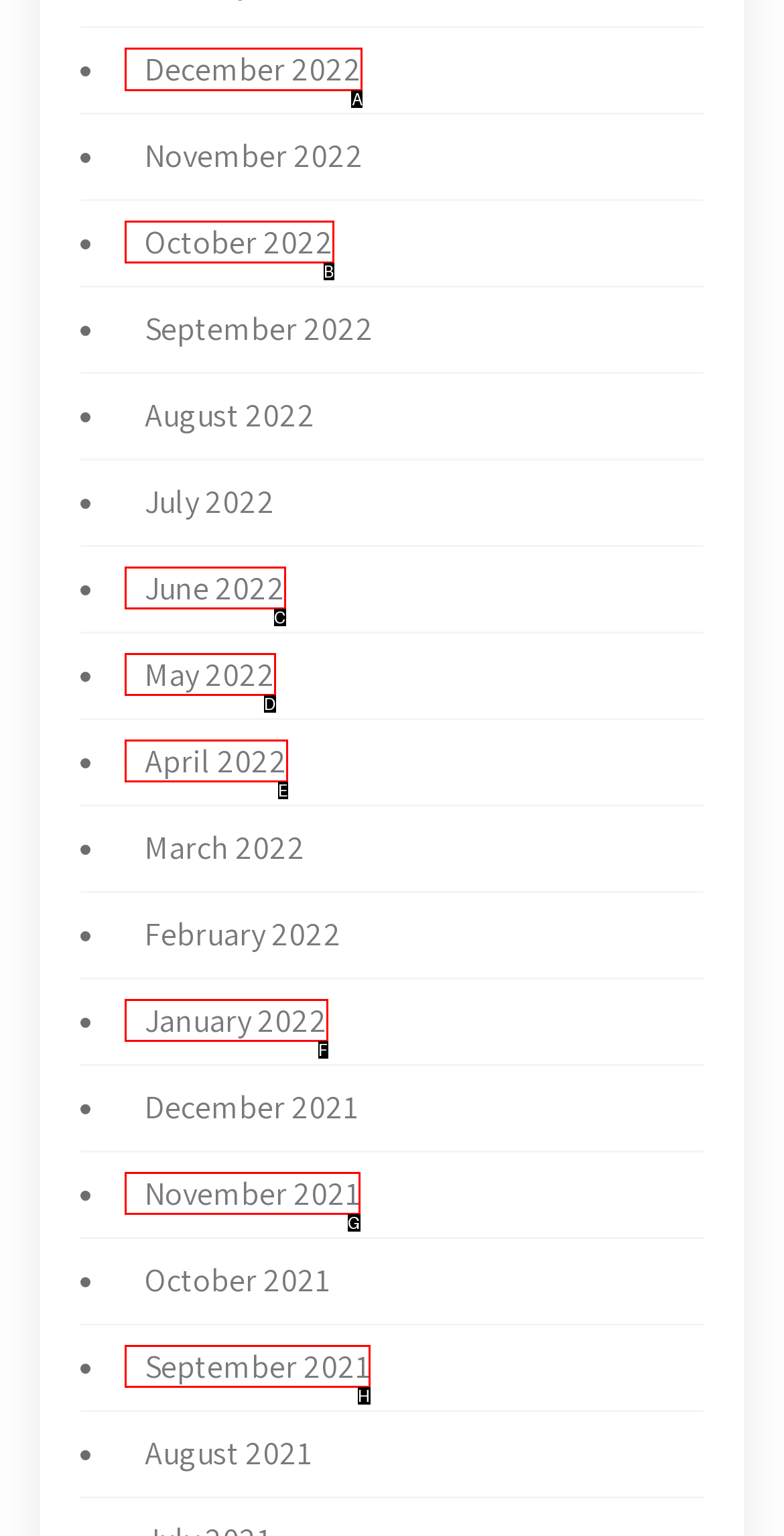Select the proper HTML element to perform the given task: View December 2022 Answer with the corresponding letter from the provided choices.

A